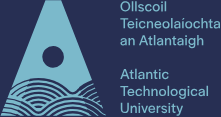Provide a short answer using a single word or phrase for the following question: 
How many languages are used to present the university's name?

Two